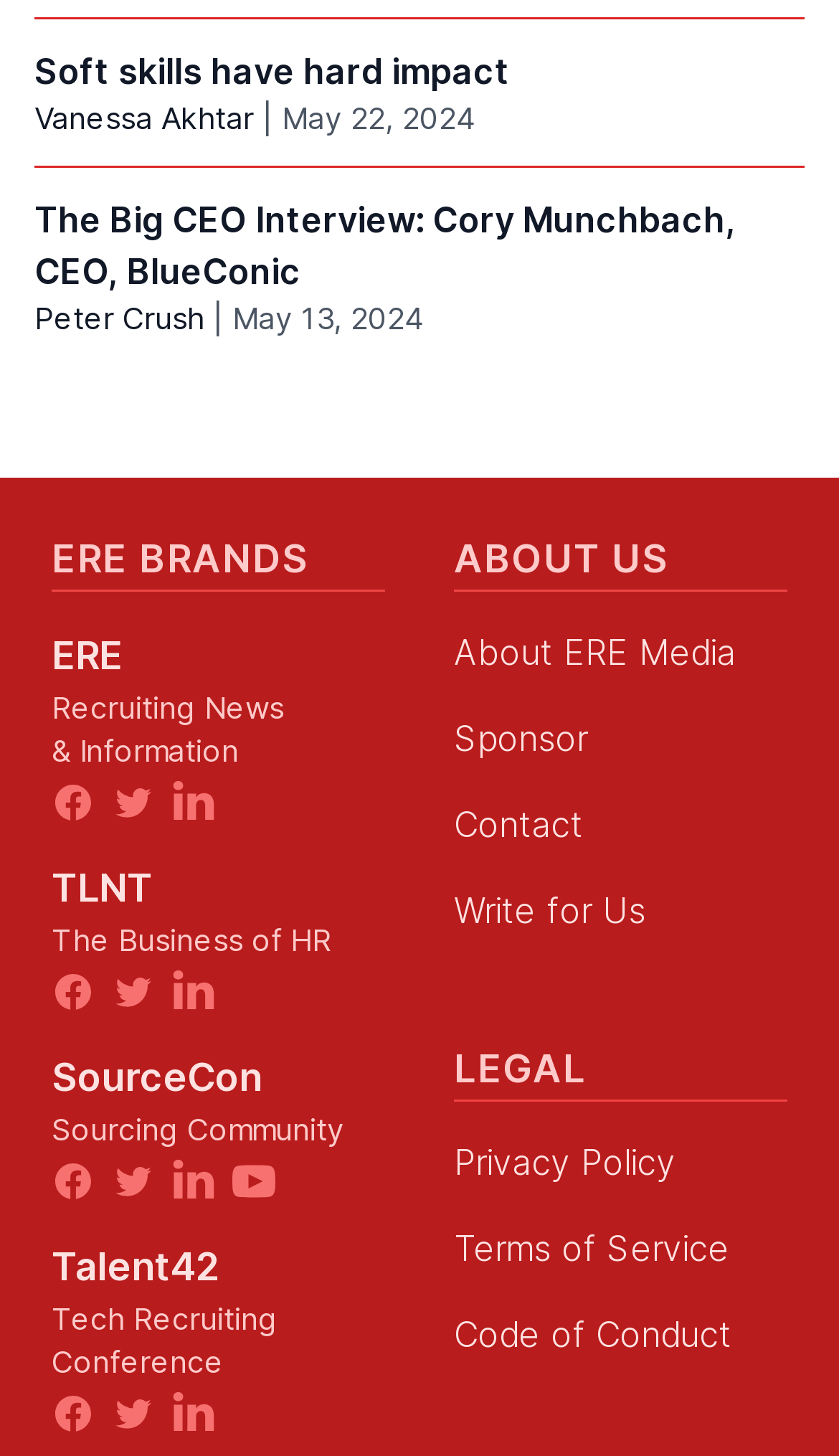Identify the bounding box coordinates of the area that should be clicked in order to complete the given instruction: "Learn about the Business of HR". The bounding box coordinates should be four float numbers between 0 and 1, i.e., [left, top, right, bottom].

[0.062, 0.632, 0.395, 0.657]